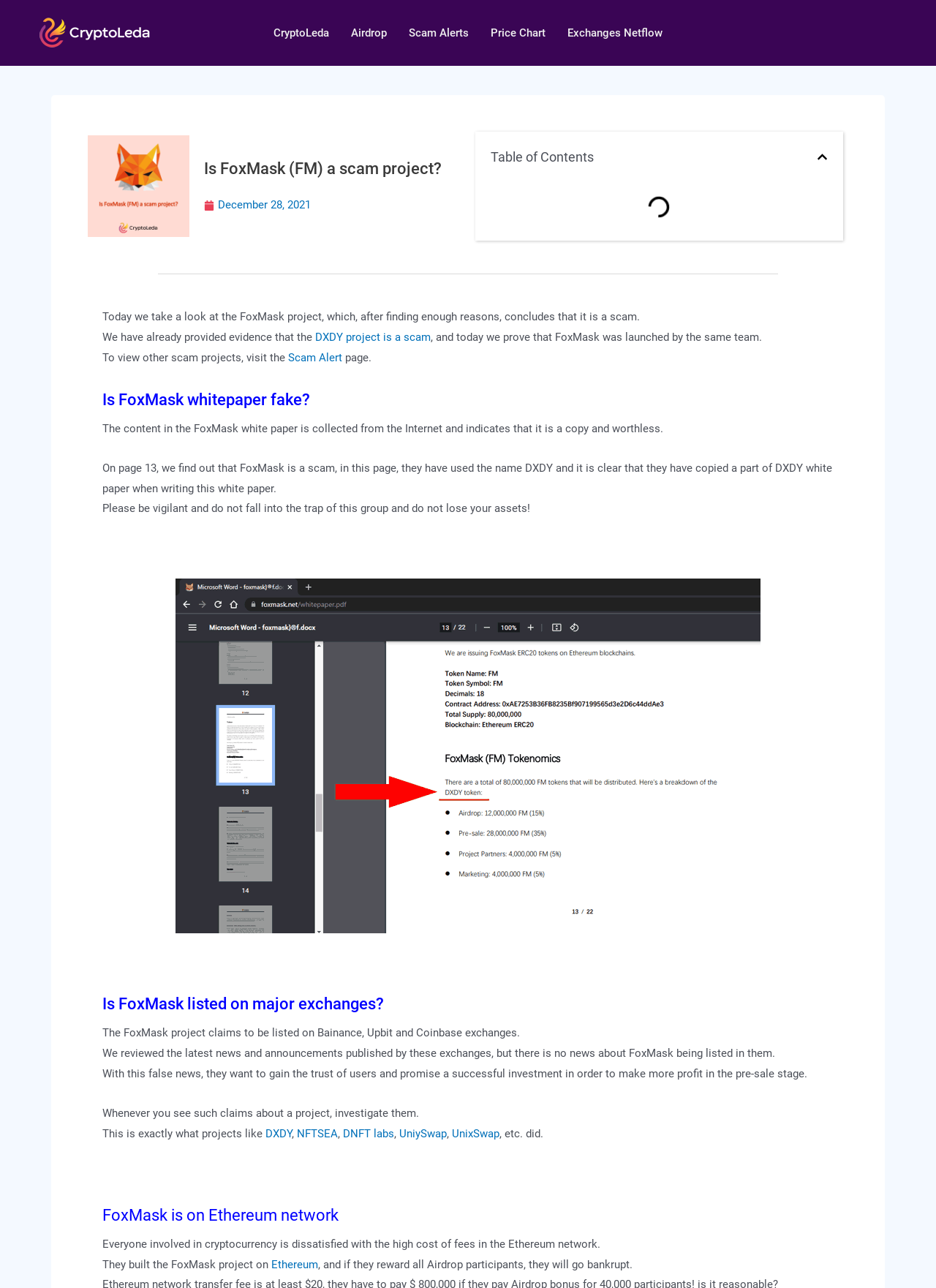Locate the coordinates of the bounding box for the clickable region that fulfills this instruction: "Read about Is FoxMask (FM) a scam project?".

[0.218, 0.124, 0.472, 0.138]